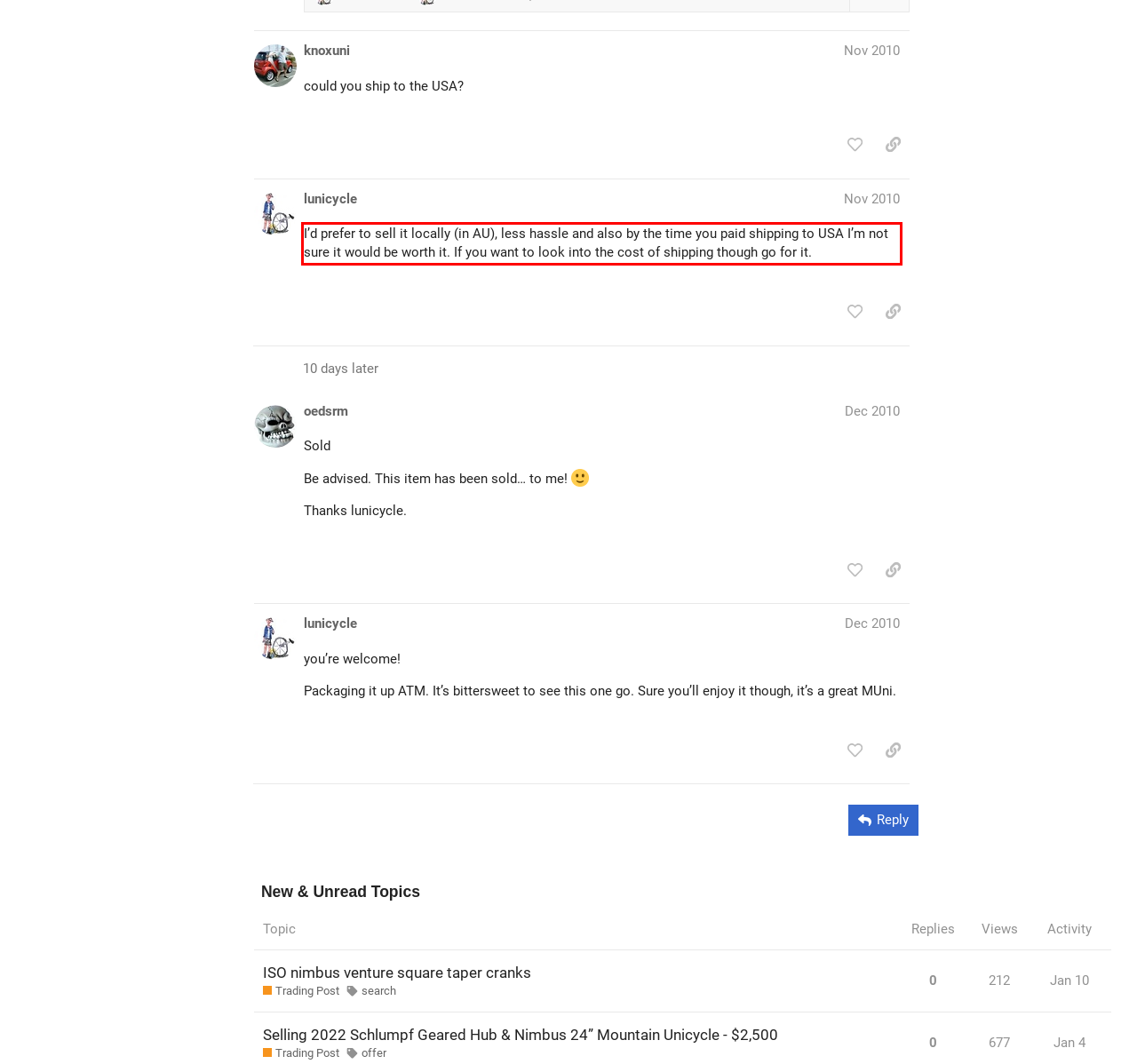Using the webpage screenshot, recognize and capture the text within the red bounding box.

I’d prefer to sell it locally (in AU), less hassle and also by the time you paid shipping to USA I’m not sure it would be worth it. If you want to look into the cost of shipping though go for it.